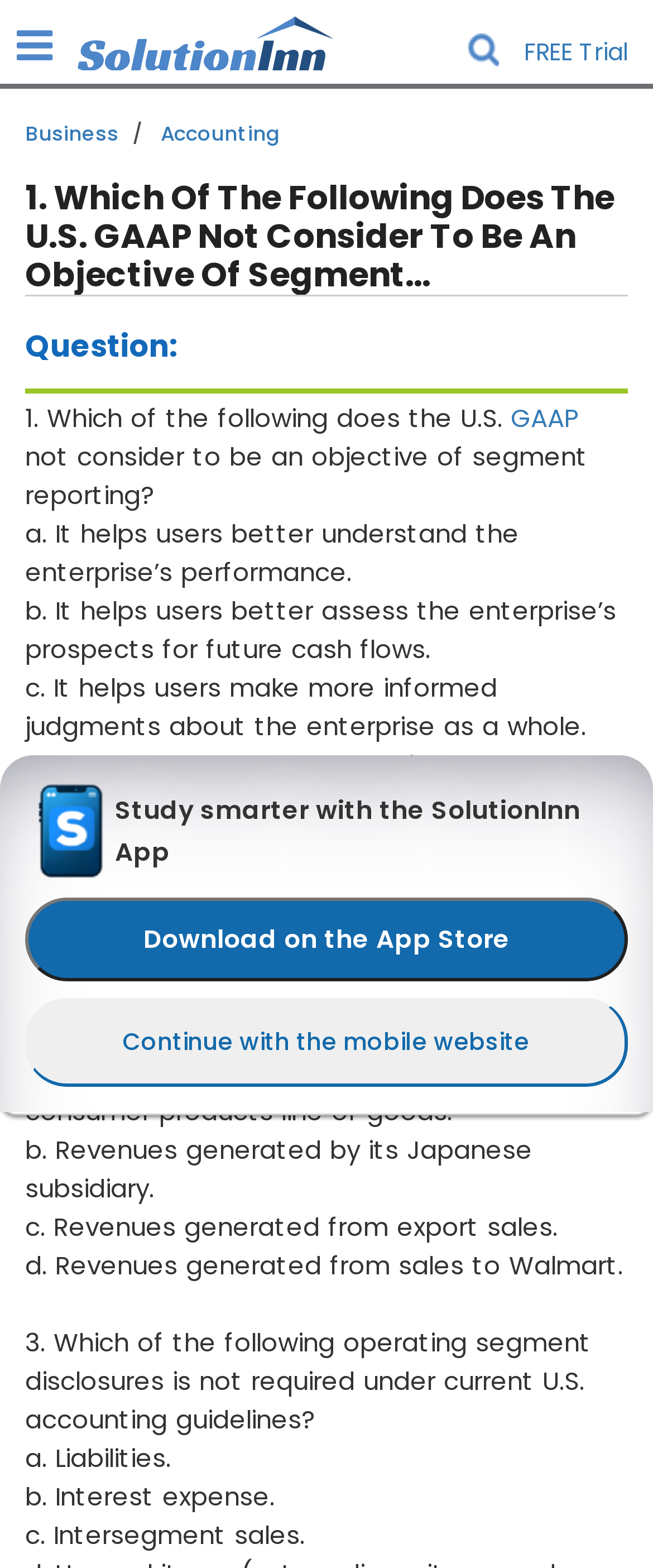Indicate the bounding box coordinates of the clickable region to achieve the following instruction: "Download on the App Store."

[0.038, 0.572, 0.962, 0.626]